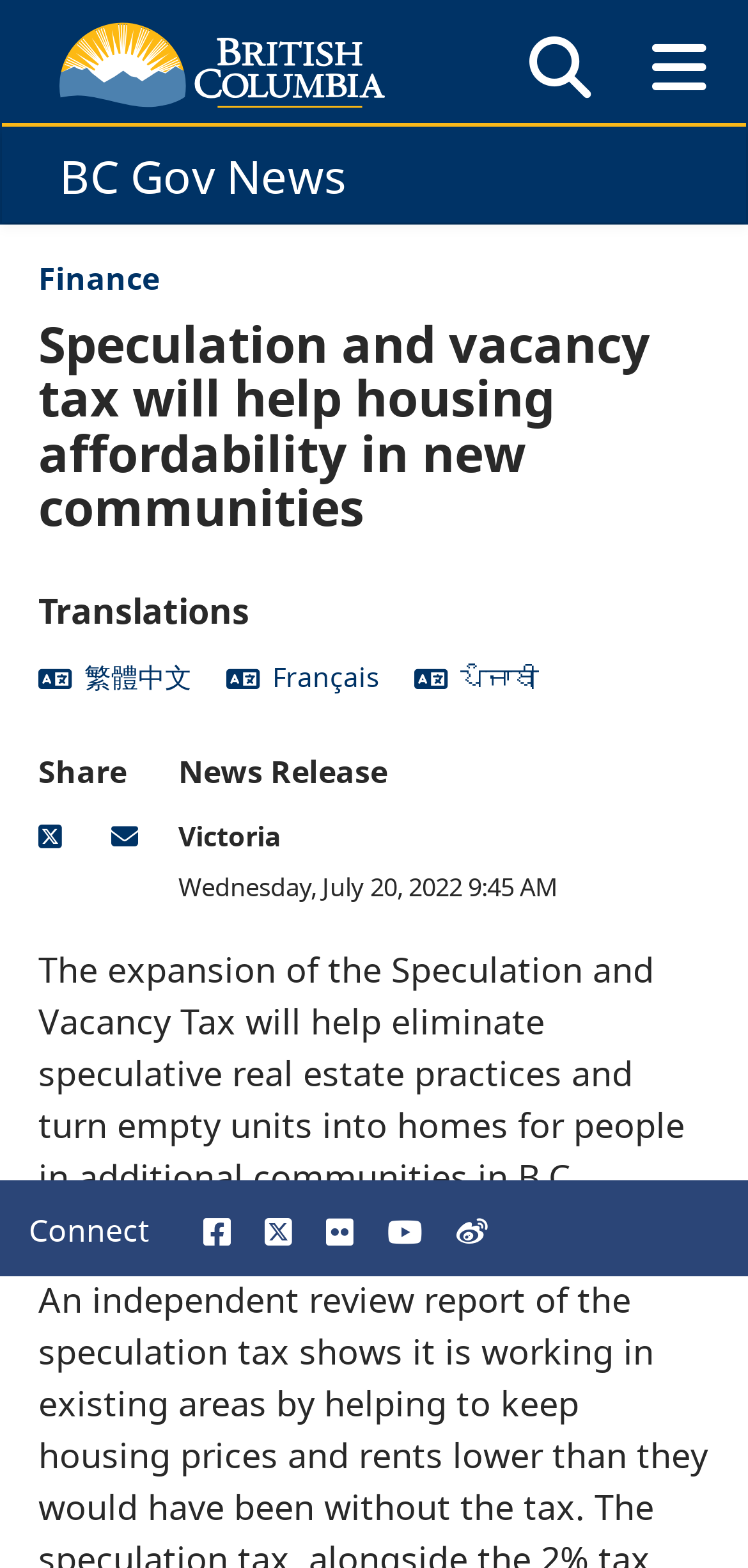Determine the bounding box coordinates of the region I should click to achieve the following instruction: "Share on X". Ensure the bounding box coordinates are four float numbers between 0 and 1, i.e., [left, top, right, bottom].

[0.051, 0.525, 0.103, 0.549]